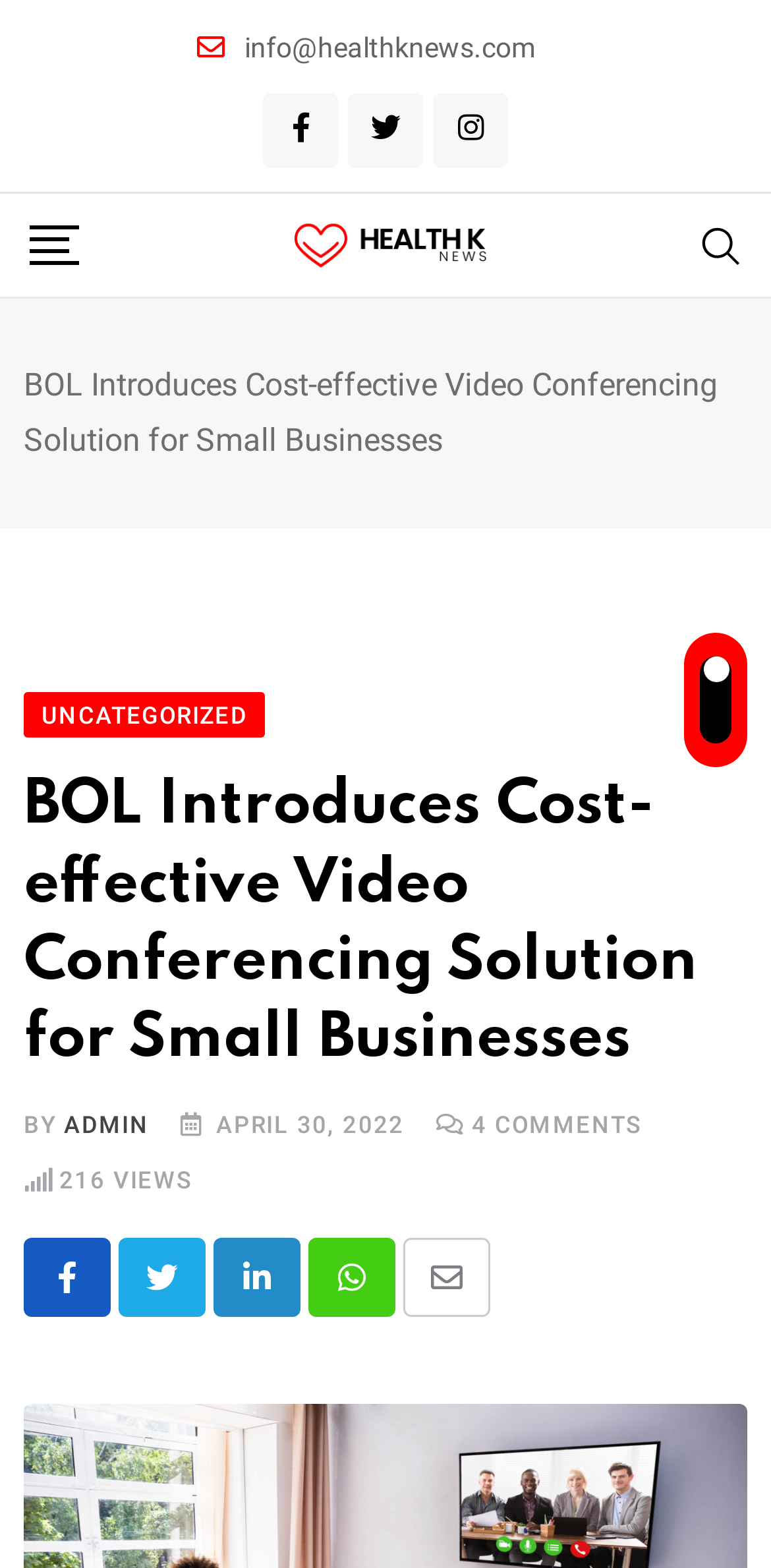How many social media sharing options are available?
Based on the screenshot, provide a one-word or short-phrase response.

5